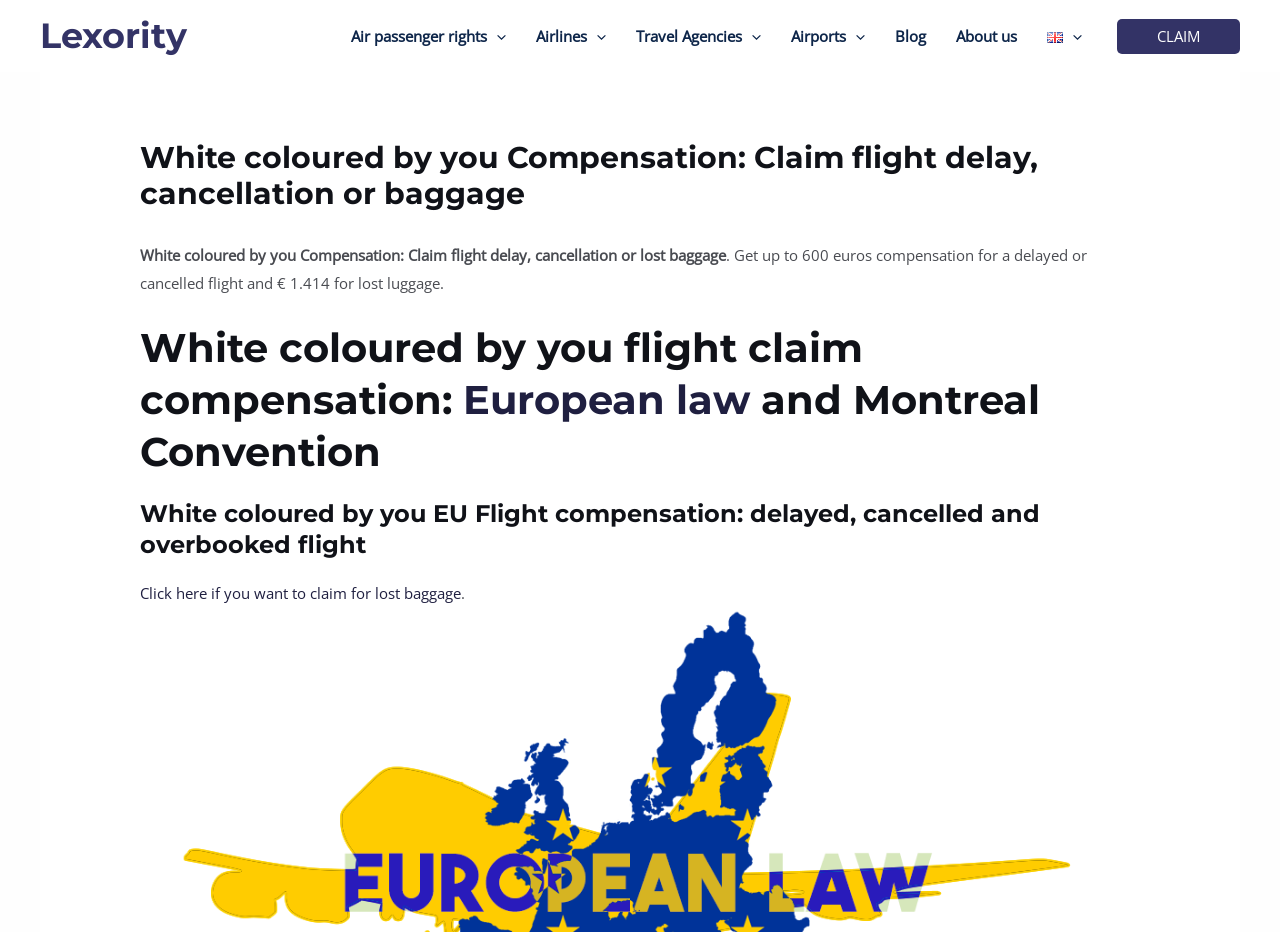Find the bounding box coordinates of the area that needs to be clicked in order to achieve the following instruction: "Click on Lexority". The coordinates should be specified as four float numbers between 0 and 1, i.e., [left, top, right, bottom].

[0.031, 0.015, 0.146, 0.061]